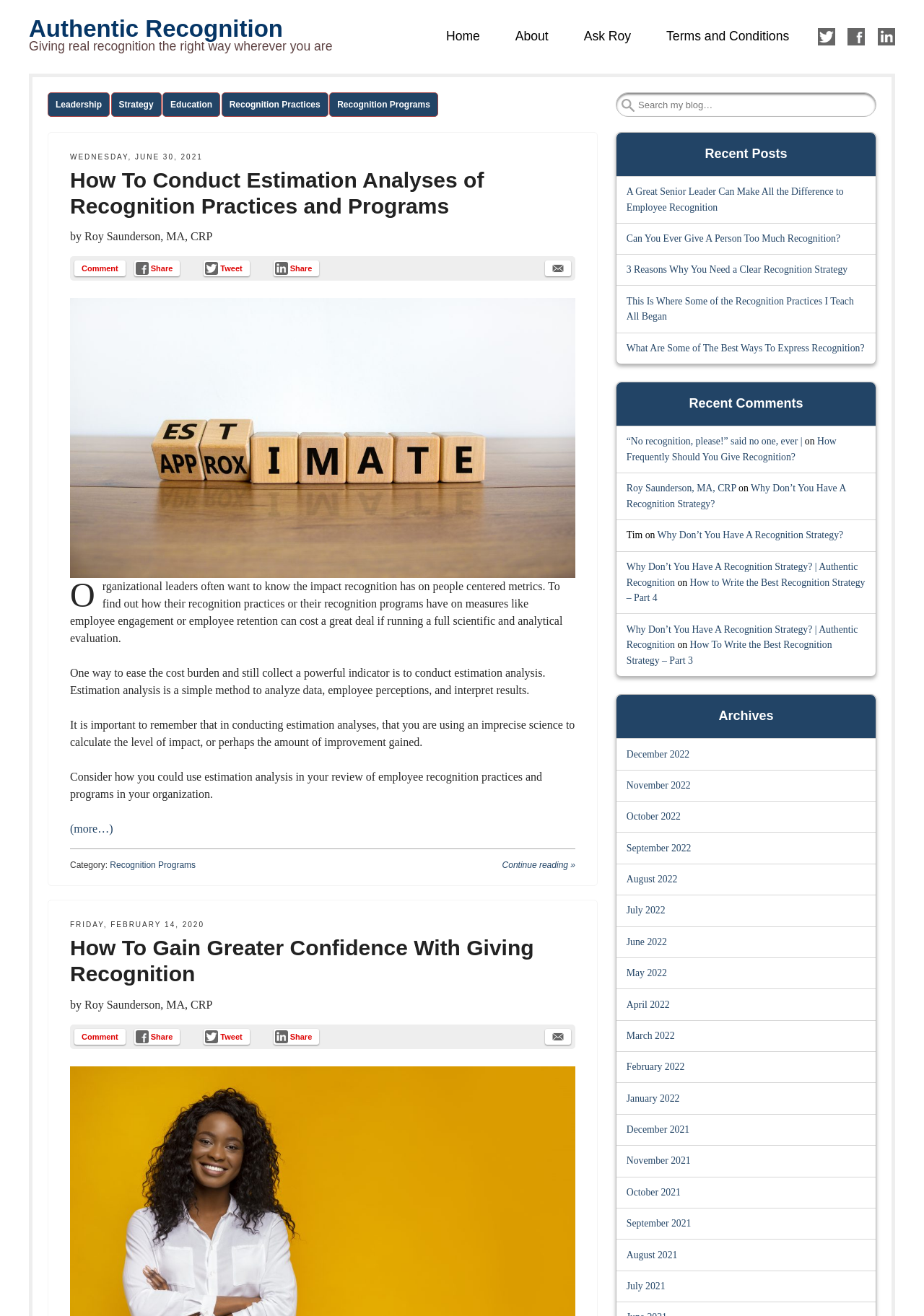Determine the bounding box coordinates for the area that needs to be clicked to fulfill this task: "Comment on the post". The coordinates must be given as four float numbers between 0 and 1, i.e., [left, top, right, bottom].

[0.08, 0.198, 0.136, 0.21]